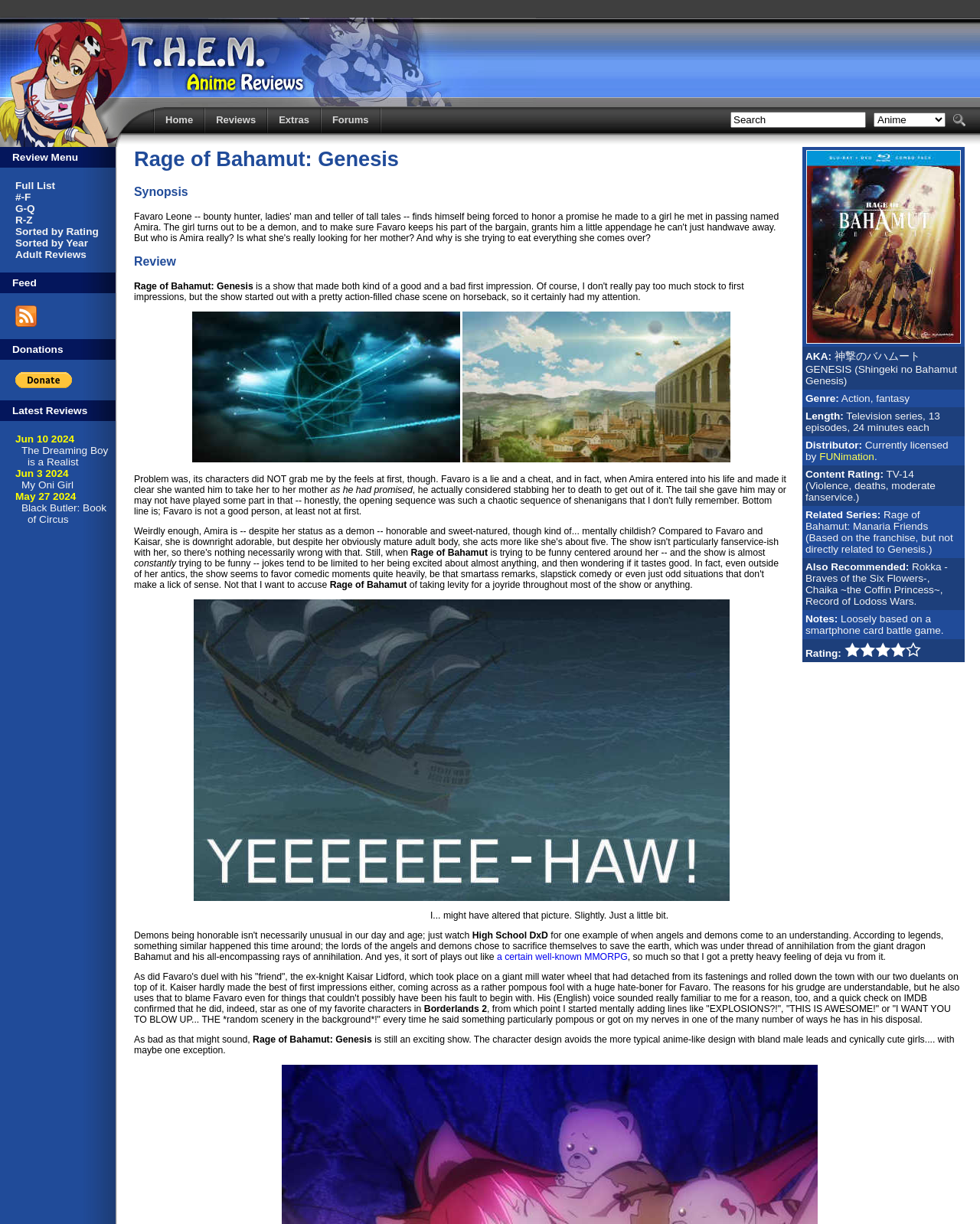Locate the bounding box coordinates of the element's region that should be clicked to carry out the following instruction: "Click the Home link". The coordinates need to be four float numbers between 0 and 1, i.e., [left, top, right, bottom].

[0.169, 0.093, 0.197, 0.103]